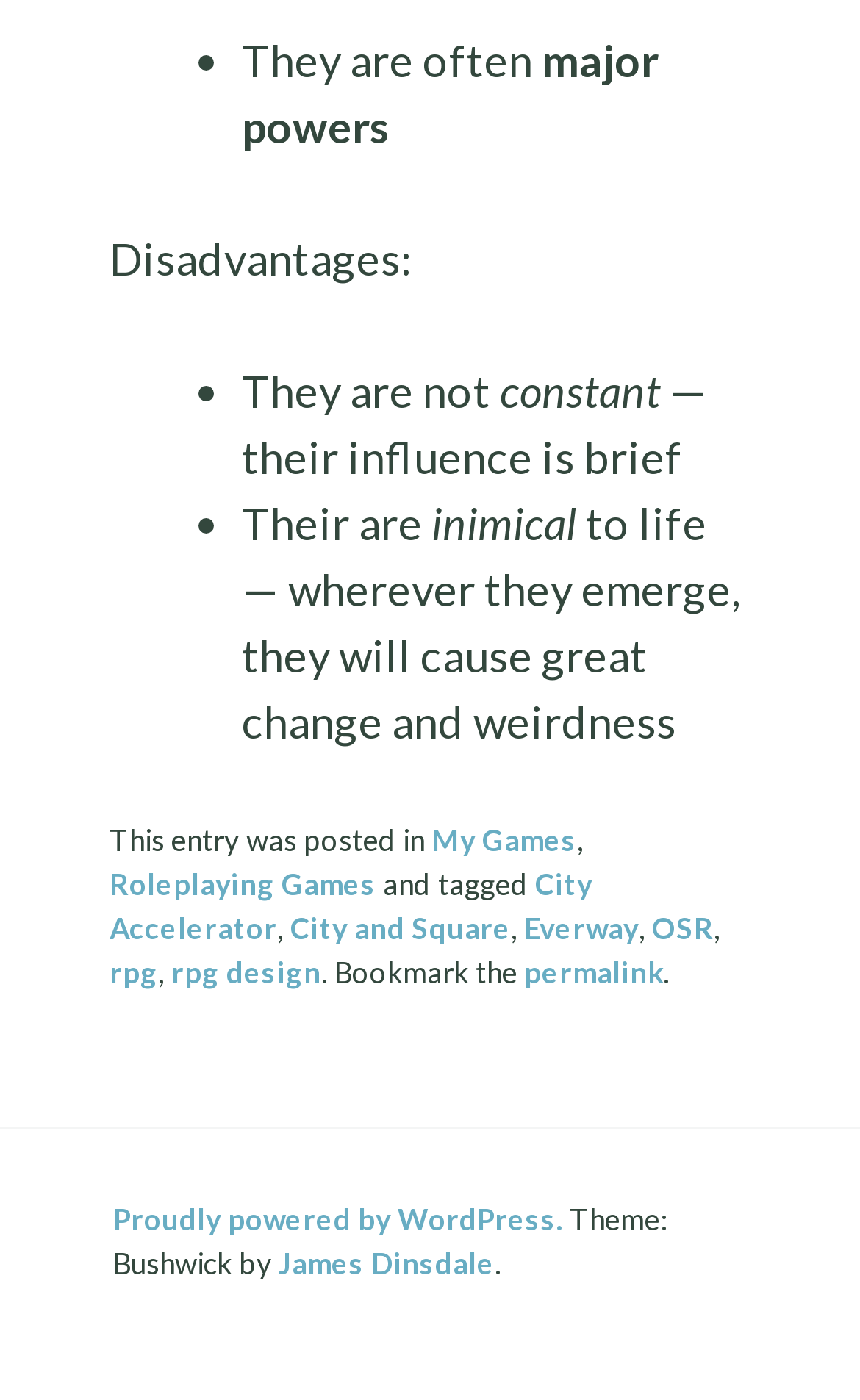What is the first disadvantage of major powers? Please answer the question using a single word or phrase based on the image.

They are not constant